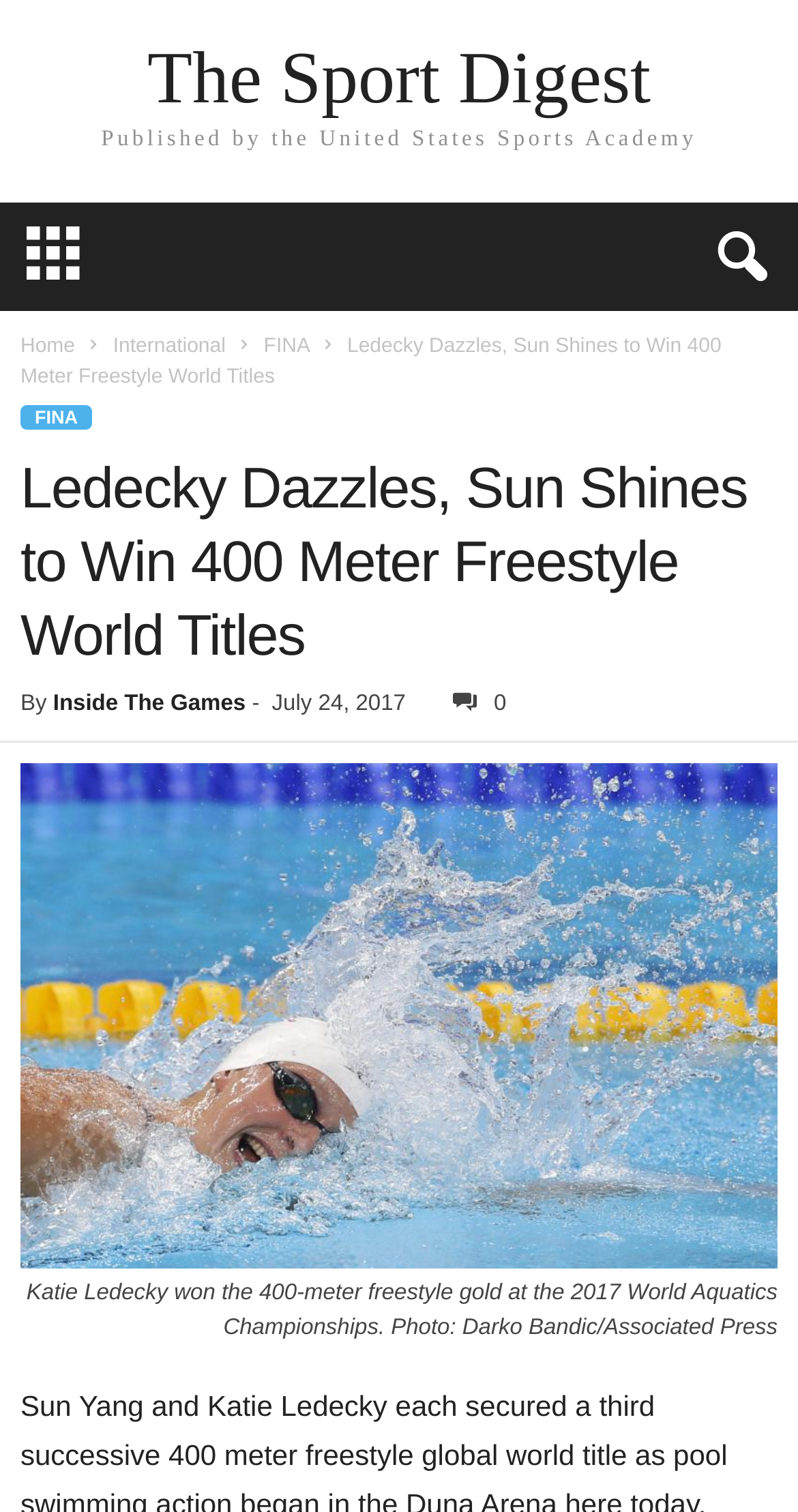How many links are there in the navigation menu?
Offer a detailed and full explanation in response to the question.

The navigation menu can be found by looking at the LayoutTable element, which contains links to 'Home', 'International', and 'FINA'. There are 3 links in total.